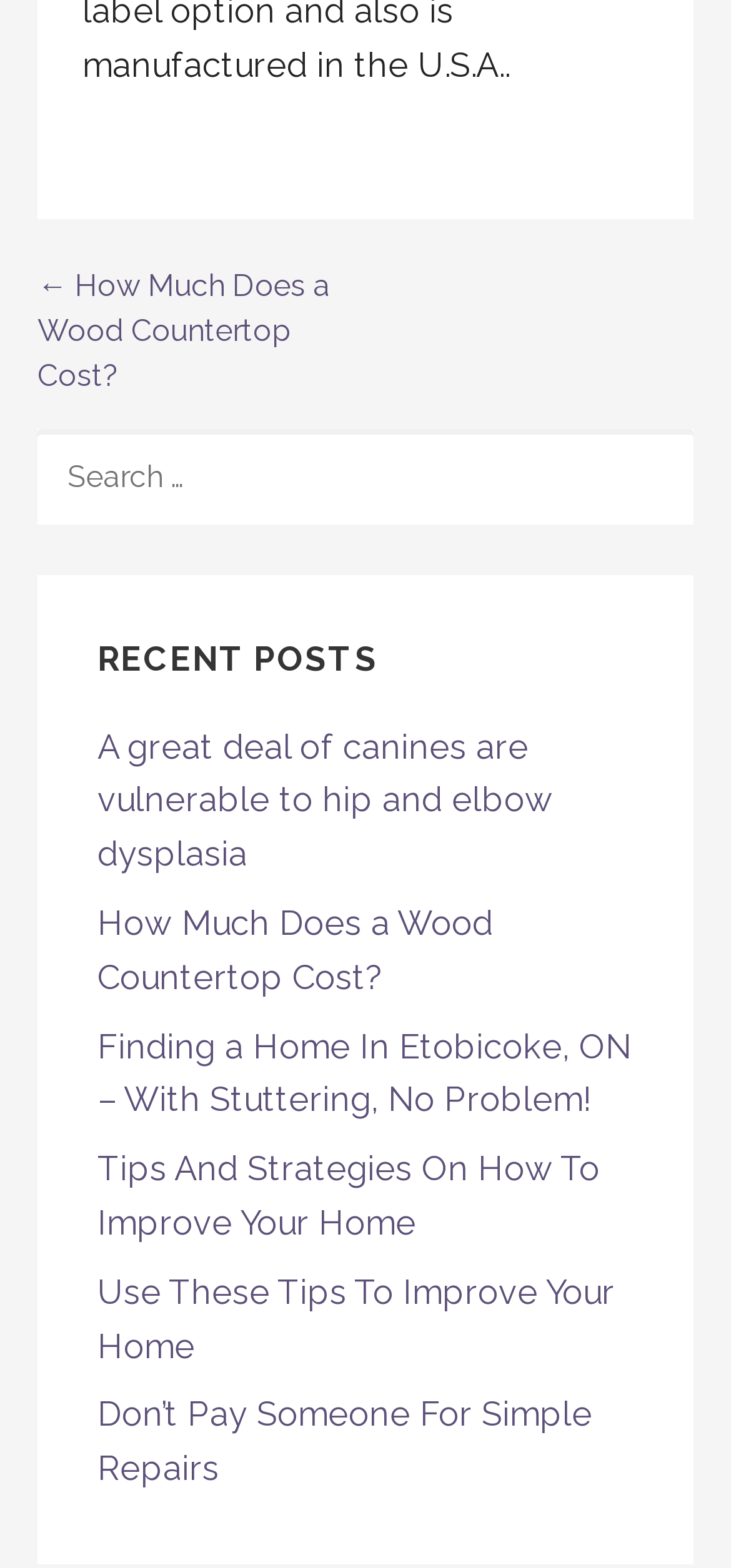Please identify the bounding box coordinates of the element on the webpage that should be clicked to follow this instruction: "explore home improvement tips". The bounding box coordinates should be given as four float numbers between 0 and 1, formatted as [left, top, right, bottom].

[0.133, 0.733, 0.821, 0.792]